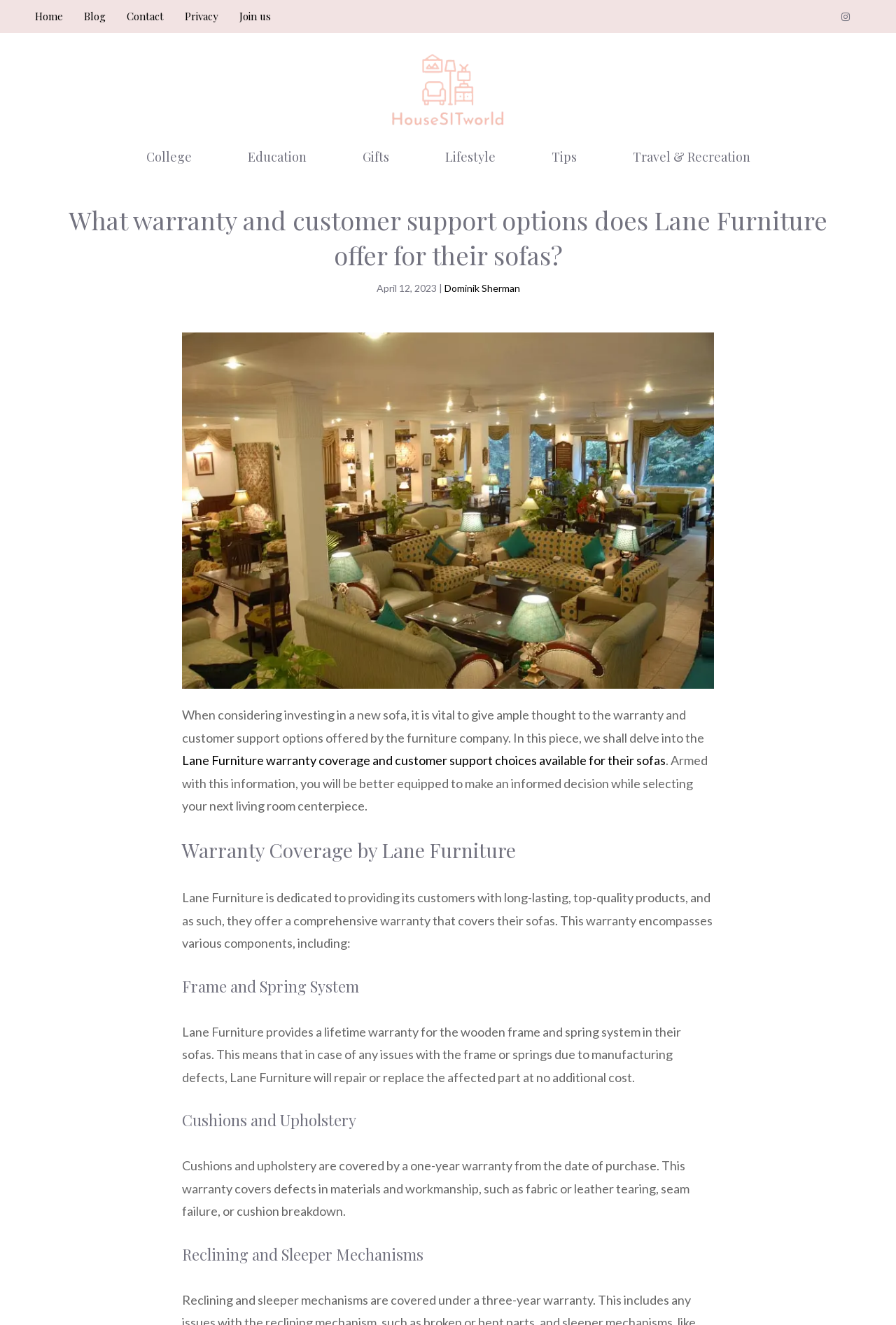Determine the bounding box coordinates for the region that must be clicked to execute the following instruction: "Click the College link".

[0.132, 0.1, 0.245, 0.137]